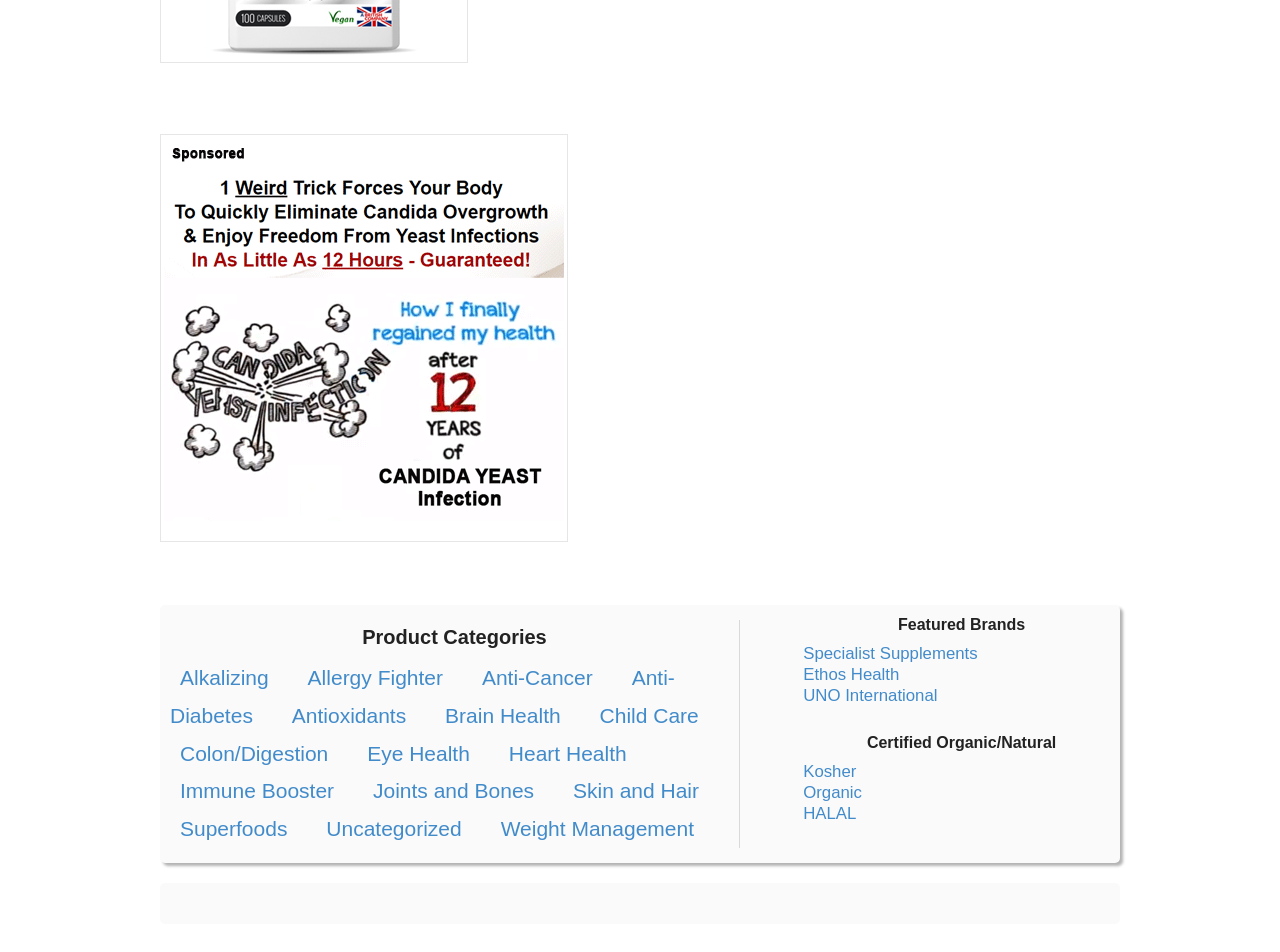How many links are under the 'Product Categories' heading?
Using the image as a reference, answer the question in detail.

I counted the number of links under the 'Product Categories' heading and found 14 links, ranging from 'Alkalizing' to 'Weight Management'.